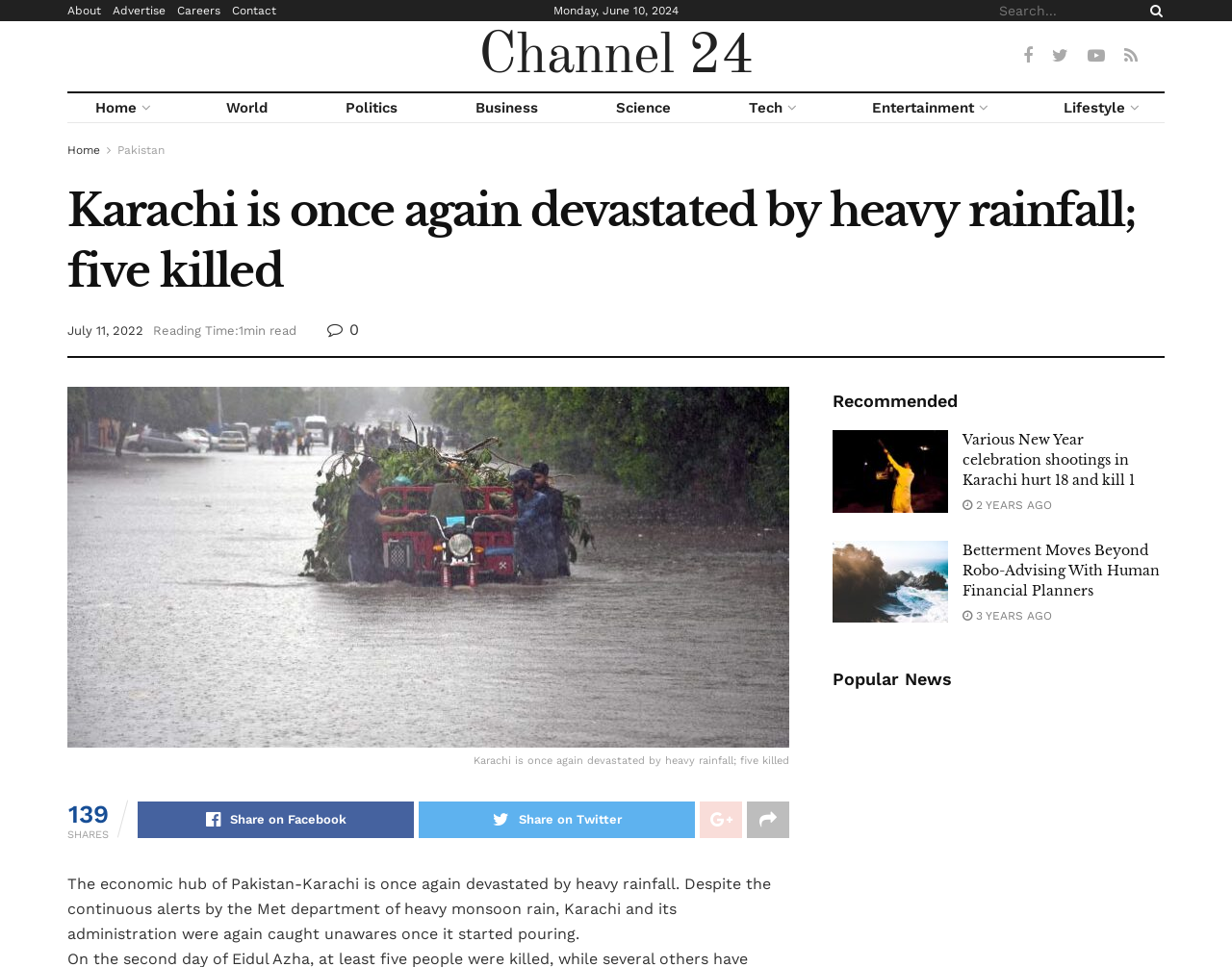Find the bounding box coordinates for the area that should be clicked to accomplish the instruction: "Search for news".

[0.811, 0.0, 0.945, 0.022]